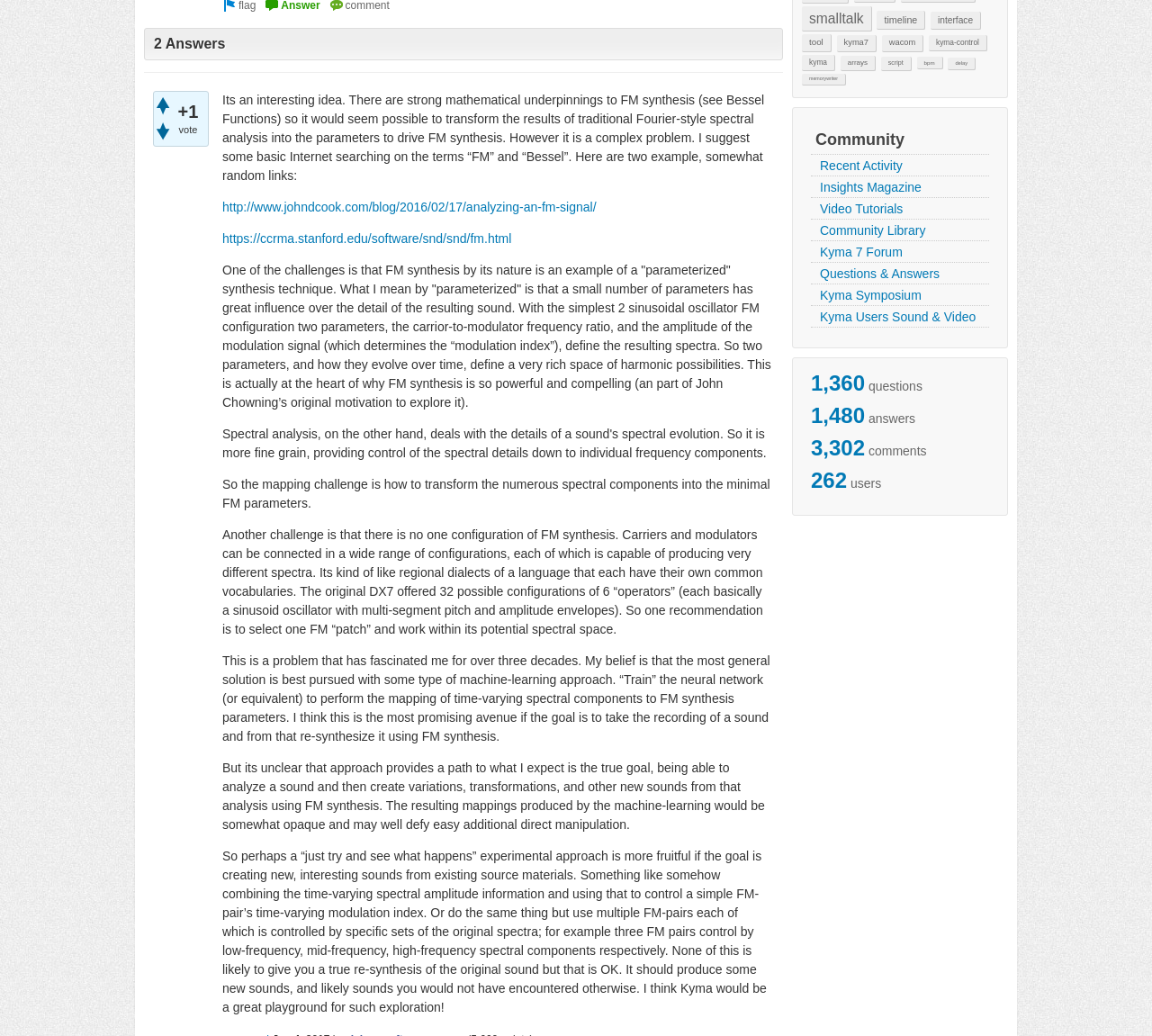Bounding box coordinates are specified in the format (top-left x, top-left y, bottom-right x, bottom-right y). All values are floating point numbers bounded between 0 and 1. Please provide the bounding box coordinate of the region this sentence describes: Recent Activity

[0.712, 0.151, 0.783, 0.169]